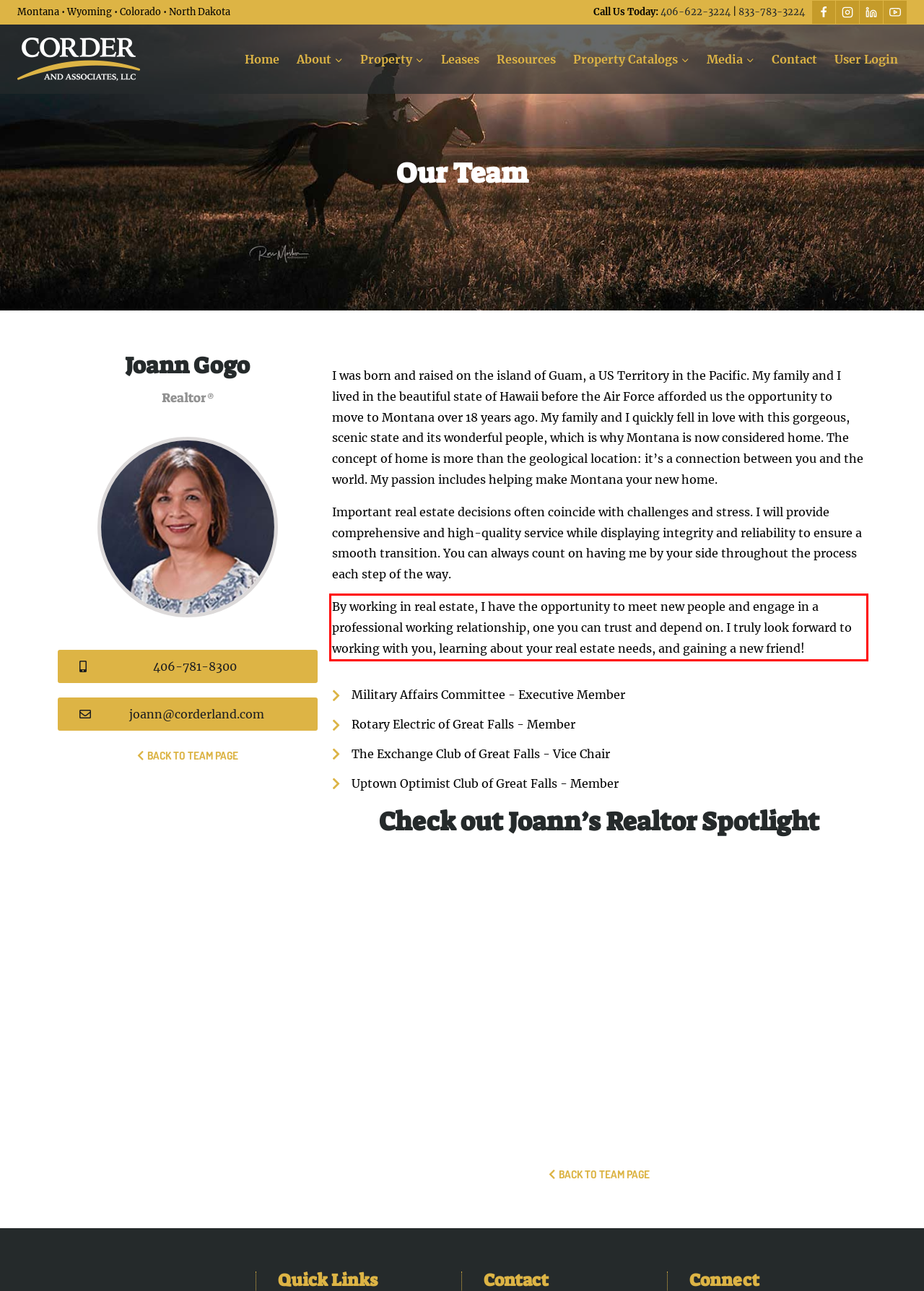You have a screenshot of a webpage with a UI element highlighted by a red bounding box. Use OCR to obtain the text within this highlighted area.

By working in real estate, I have the opportunity to meet new people and engage in a professional working relationship, one you can trust and depend on. I truly look forward to working with you, learning about your real estate needs, and gaining a new friend!